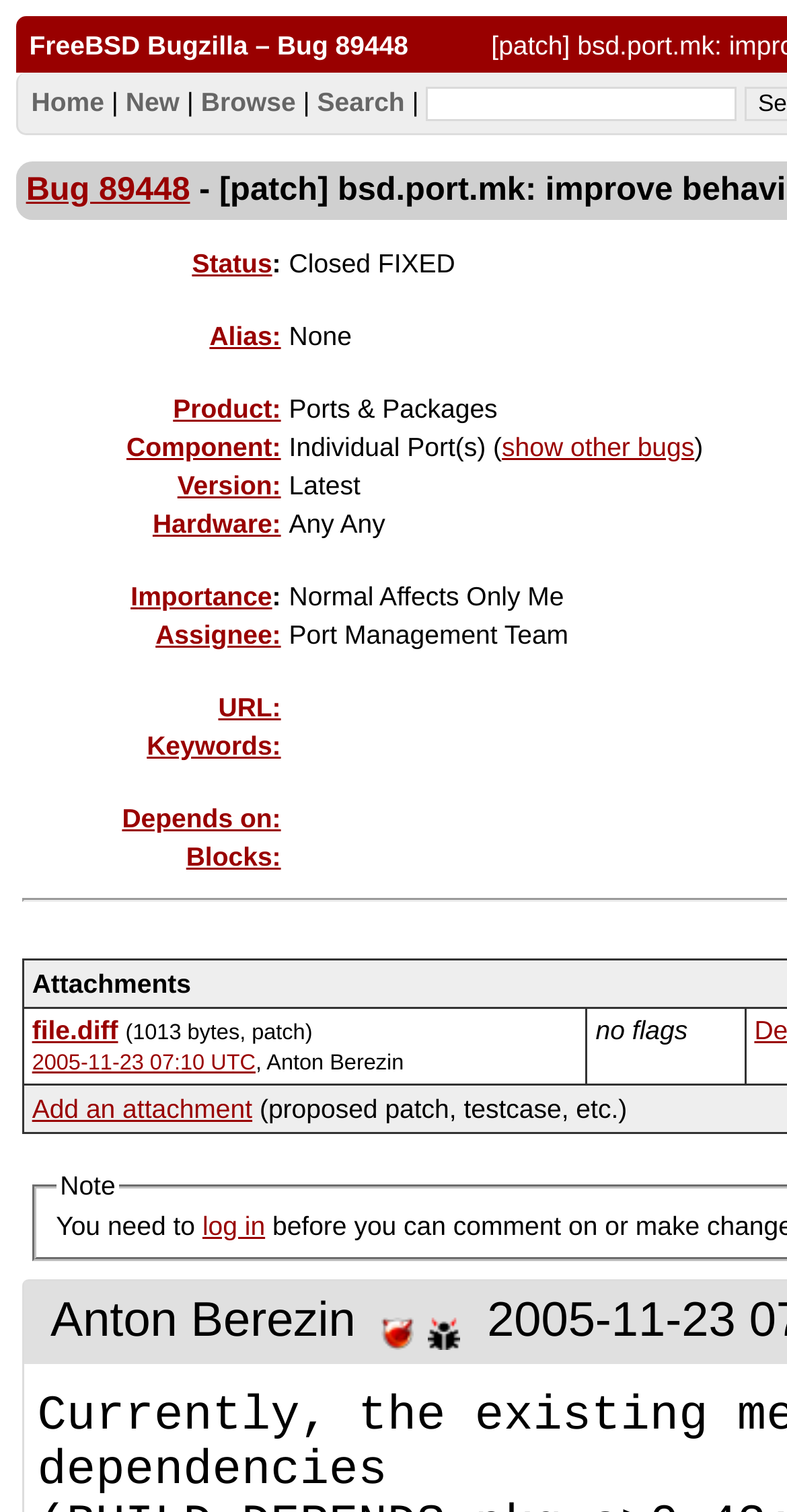Respond with a single word or phrase:
How many attachments are there in this bug?

1